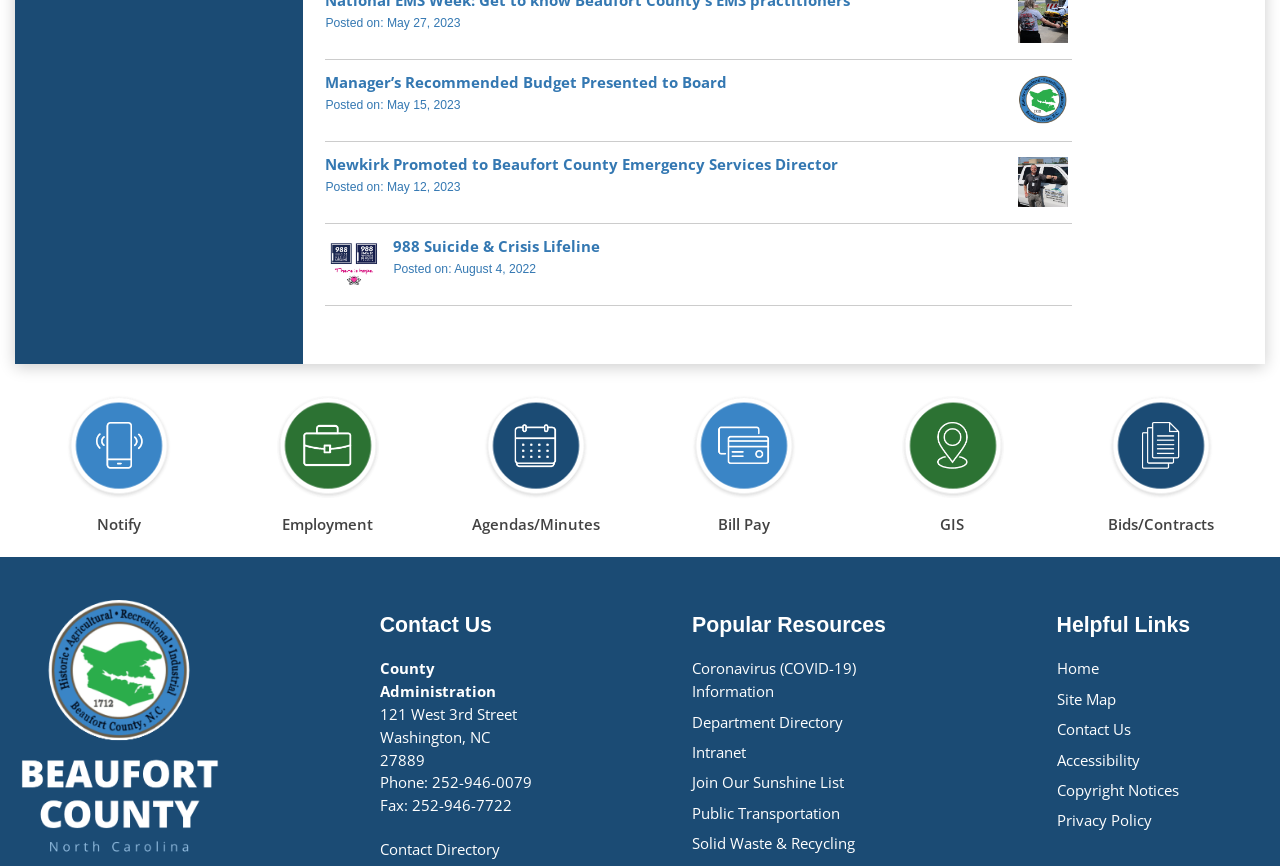What is the phone number of the County Administration?
Using the image, give a concise answer in the form of a single word or short phrase.

252-946-0079